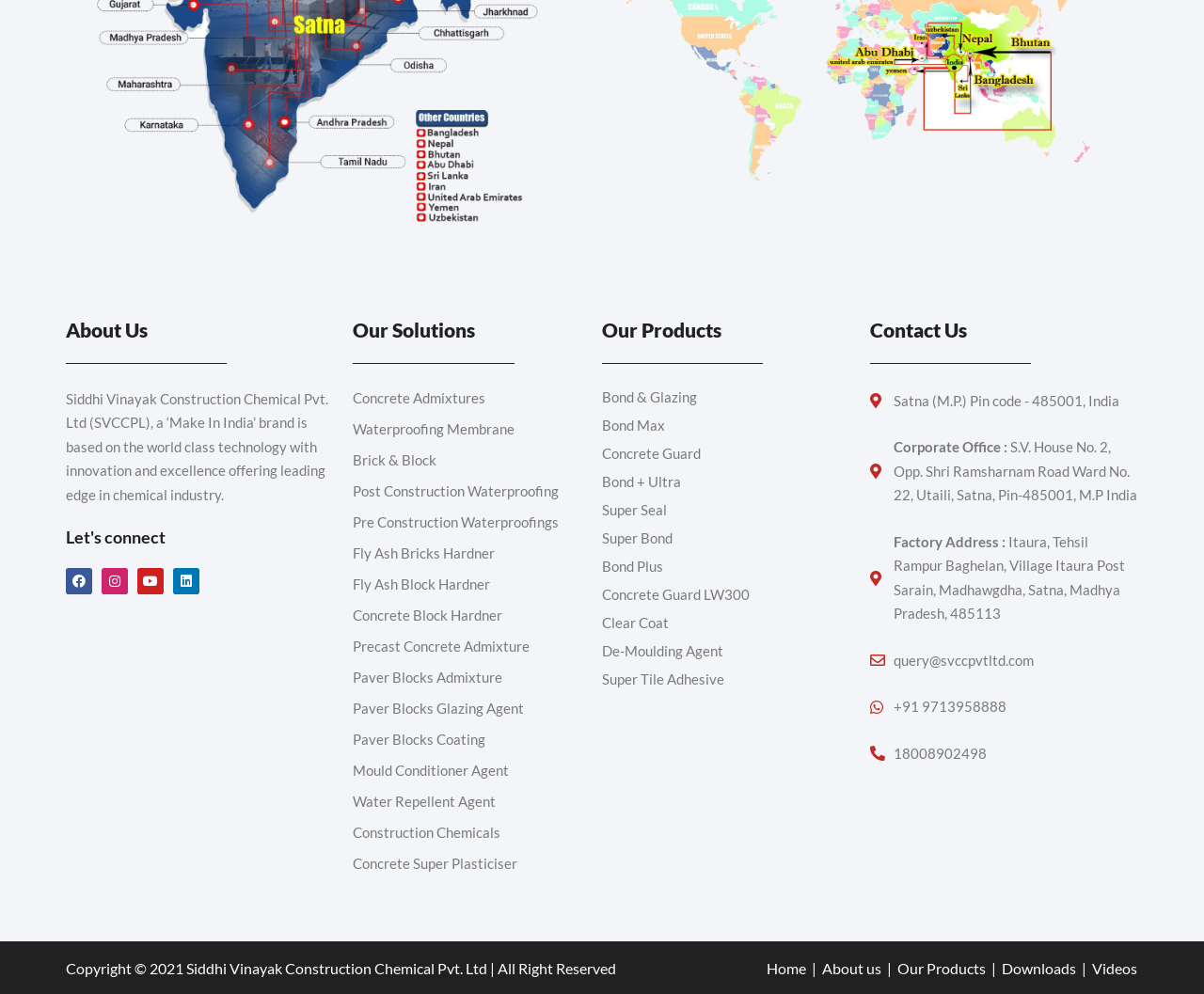What is the address of the corporate office?
Examine the screenshot and reply with a single word or phrase.

S.V. House No. 2, Opp. Shri Ramsharnam Road Ward No. 22, Utaili, Satna, Pin-485001, M.P India